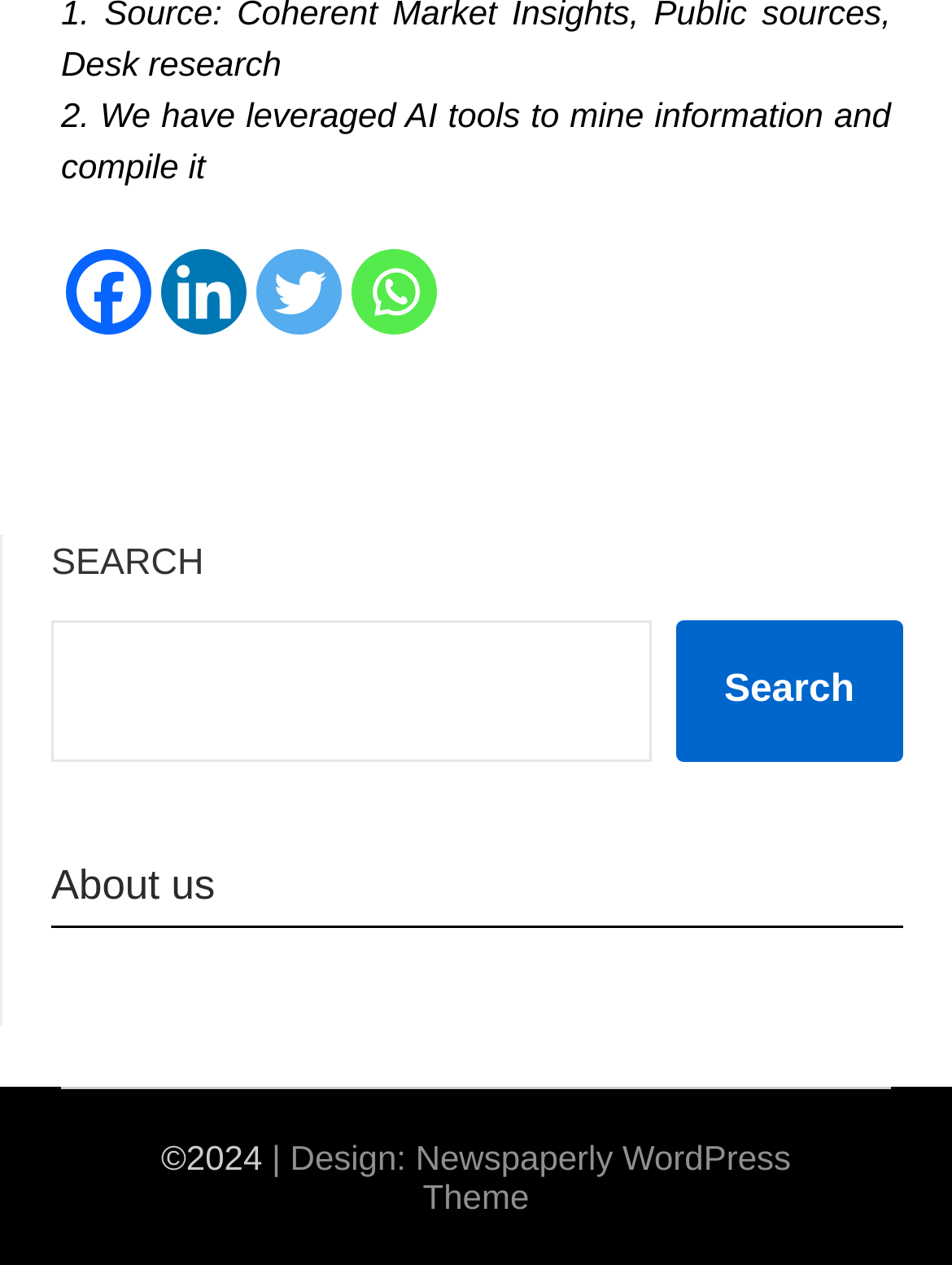What is the copyright year?
We need a detailed and meticulous answer to the question.

I found the copyright information at the bottom of the webpage, which states '©2024', indicating that the copyright year is 2024.